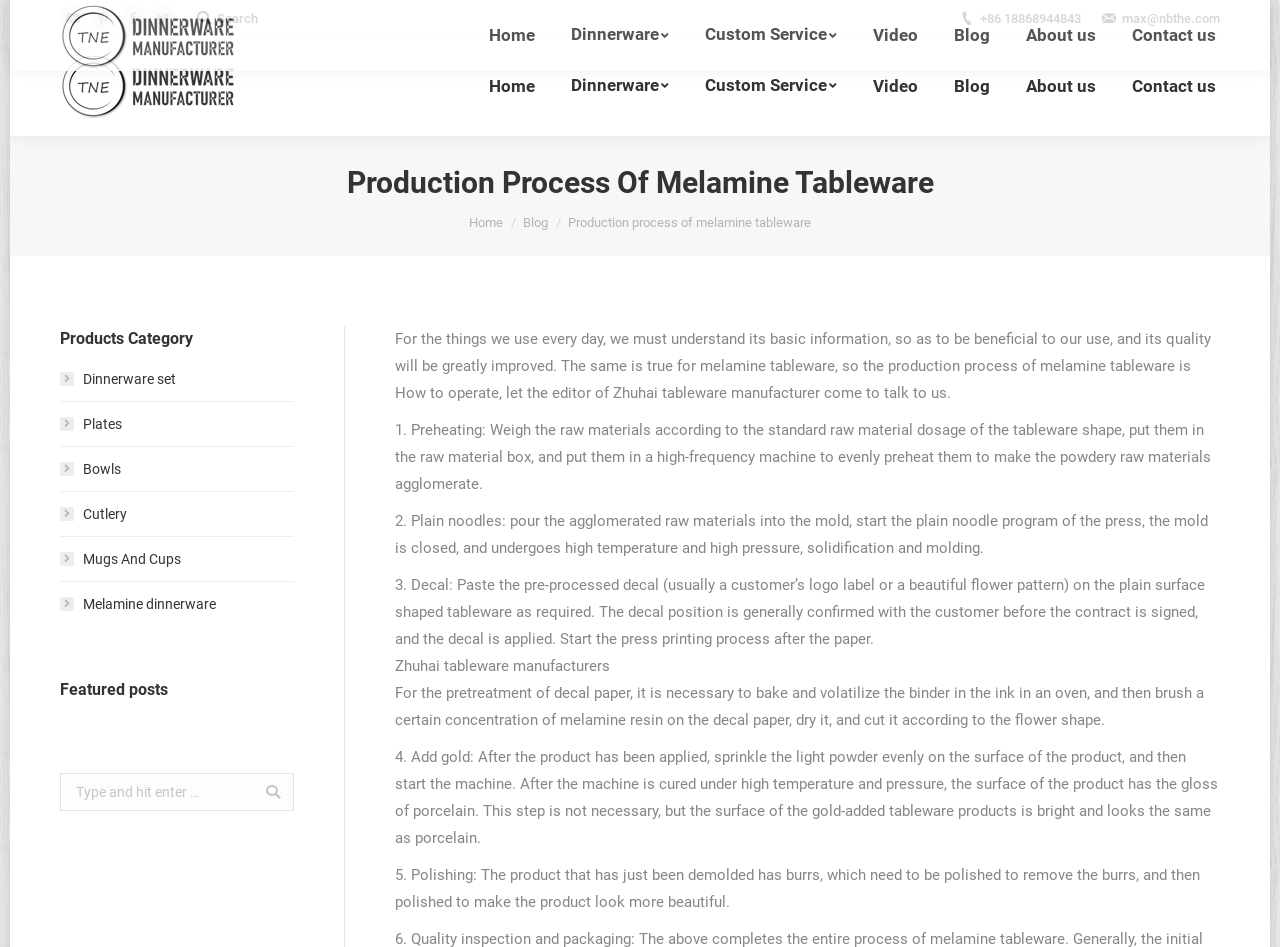What is the purpose of the 'Add gold' step in the production process?
Deliver a detailed and extensive answer to the question.

The 'Add gold' step in the production process is optional, but it makes the product look like porcelain. This is explained in the fourth step of the production process, which is described in the main content of the webpage.